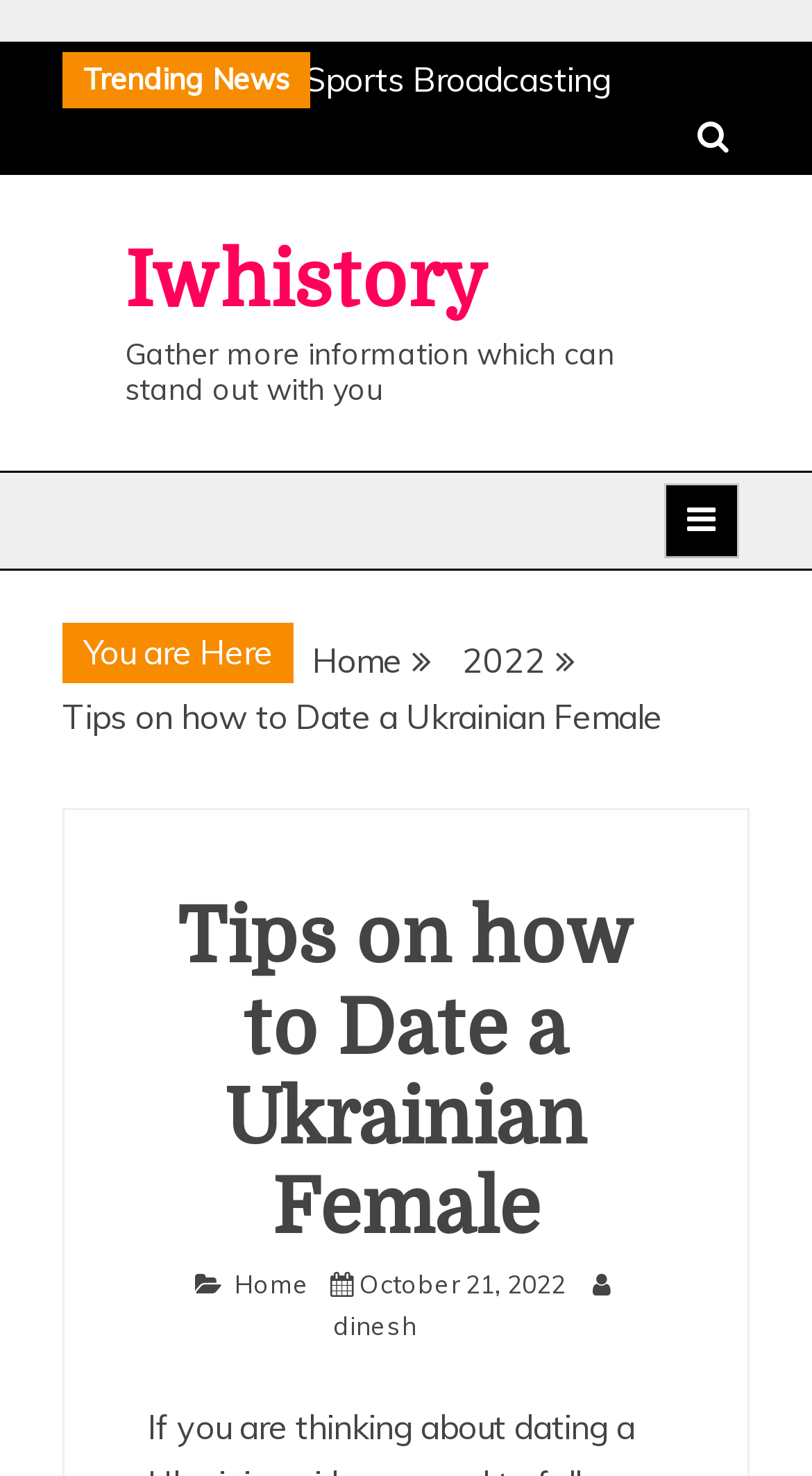Who is the author of this article?
Examine the image and give a concise answer in one word or a short phrase.

dinesh